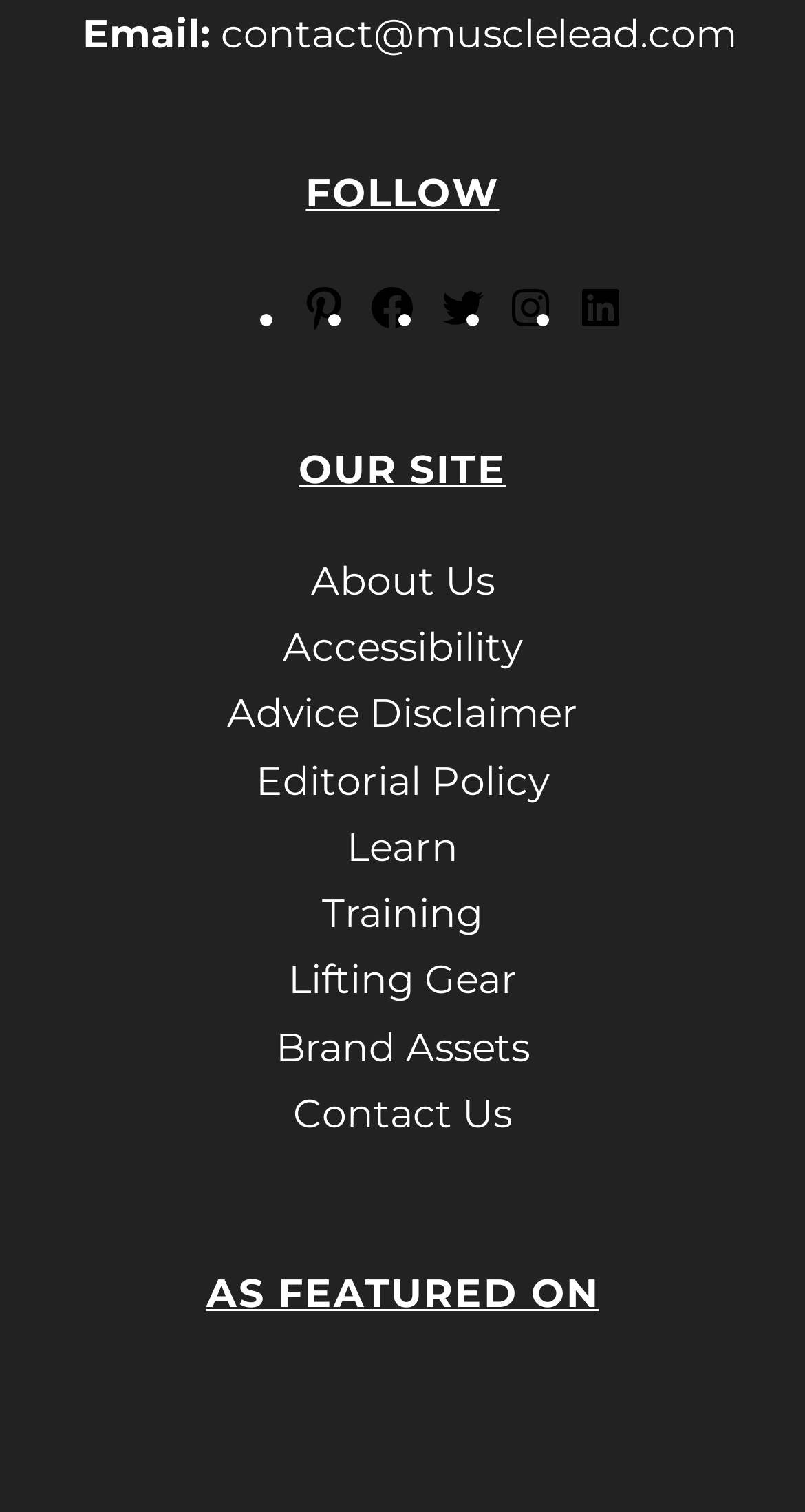Indicate the bounding box coordinates of the clickable region to achieve the following instruction: "learn more about the site."

[0.431, 0.545, 0.569, 0.576]